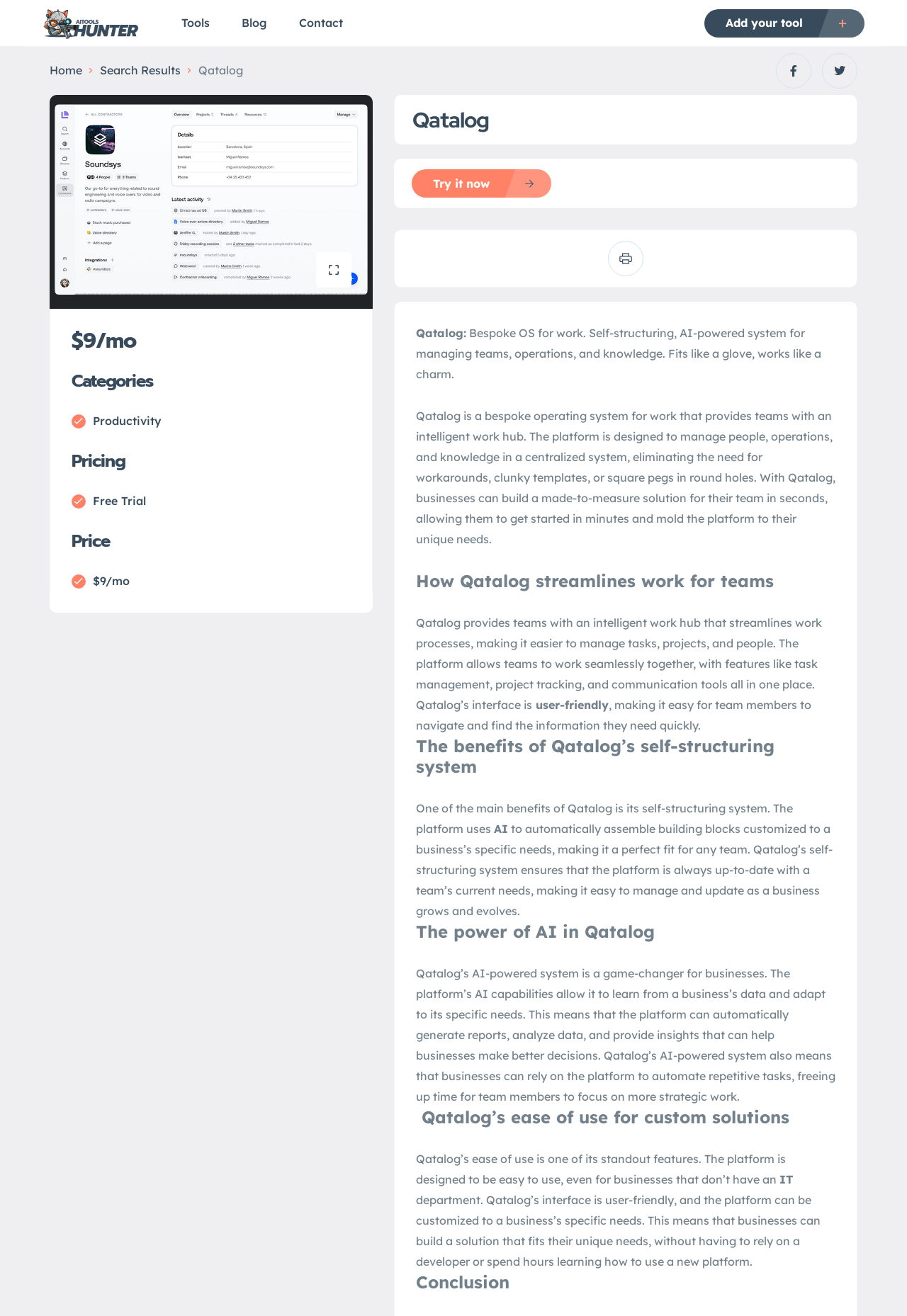What is the name of the operating system?
Answer the question with just one word or phrase using the image.

Qatalog